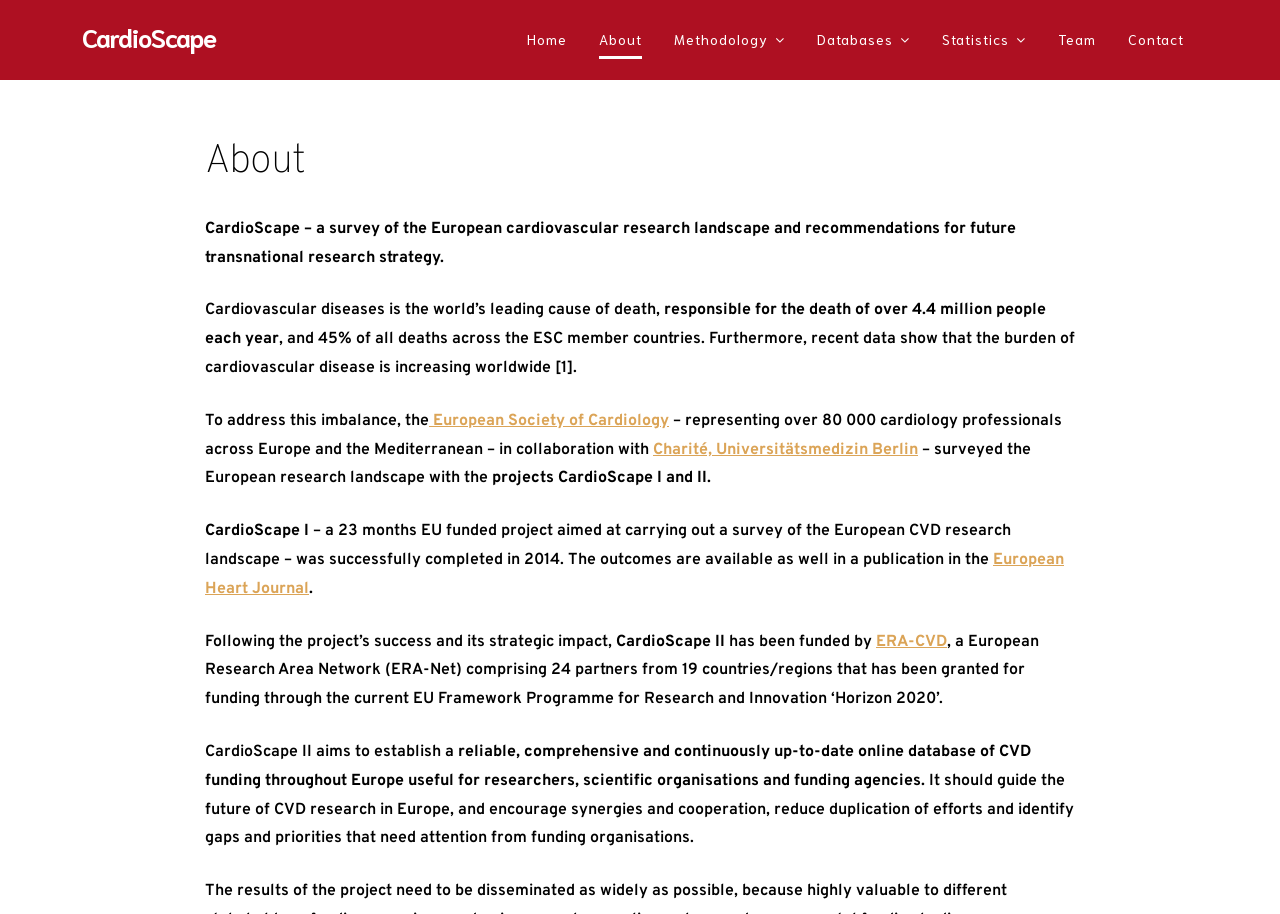Provide a short answer using a single word or phrase for the following question: 
What is the purpose of CardioScape II?

Establish a reliable online database of CVD funding